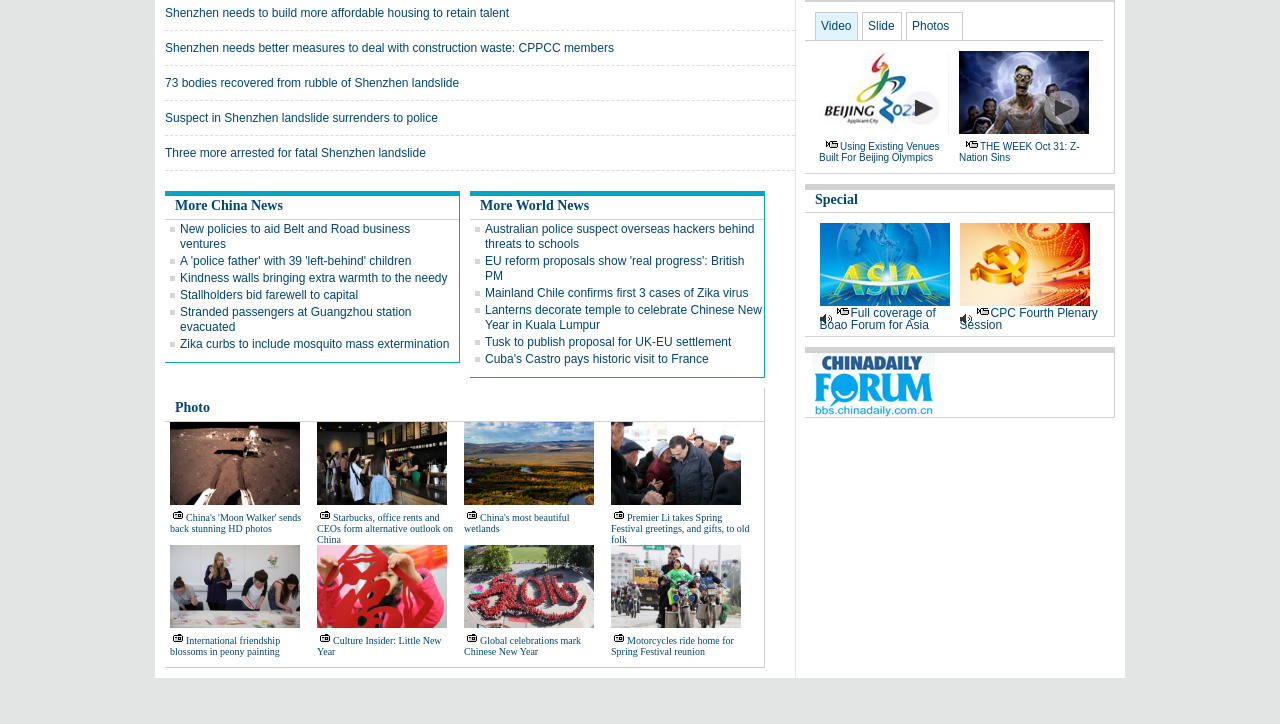Find the bounding box coordinates of the area to click in order to follow the instruction: "Browse 'Photo'".

[0.137, 0.552, 0.164, 0.573]